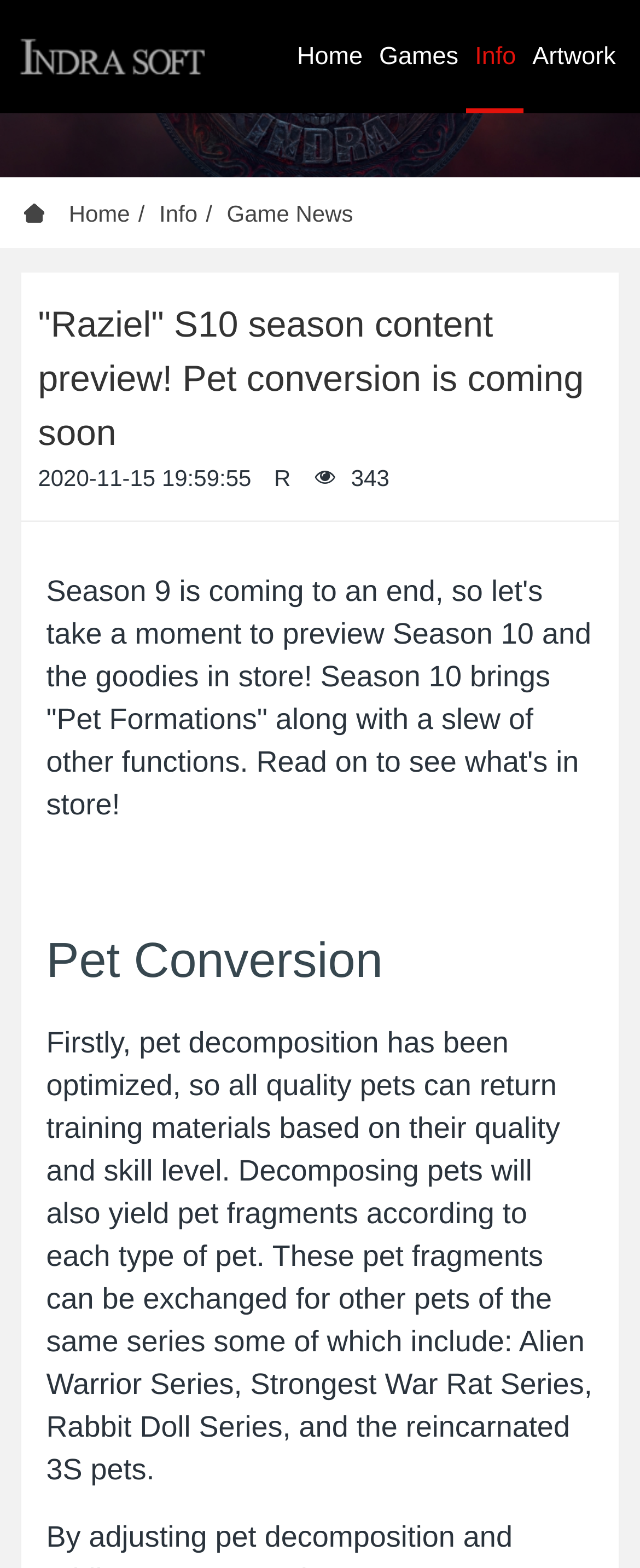How many links are in the top navigation bar?
Based on the screenshot, provide your answer in one word or phrase.

4